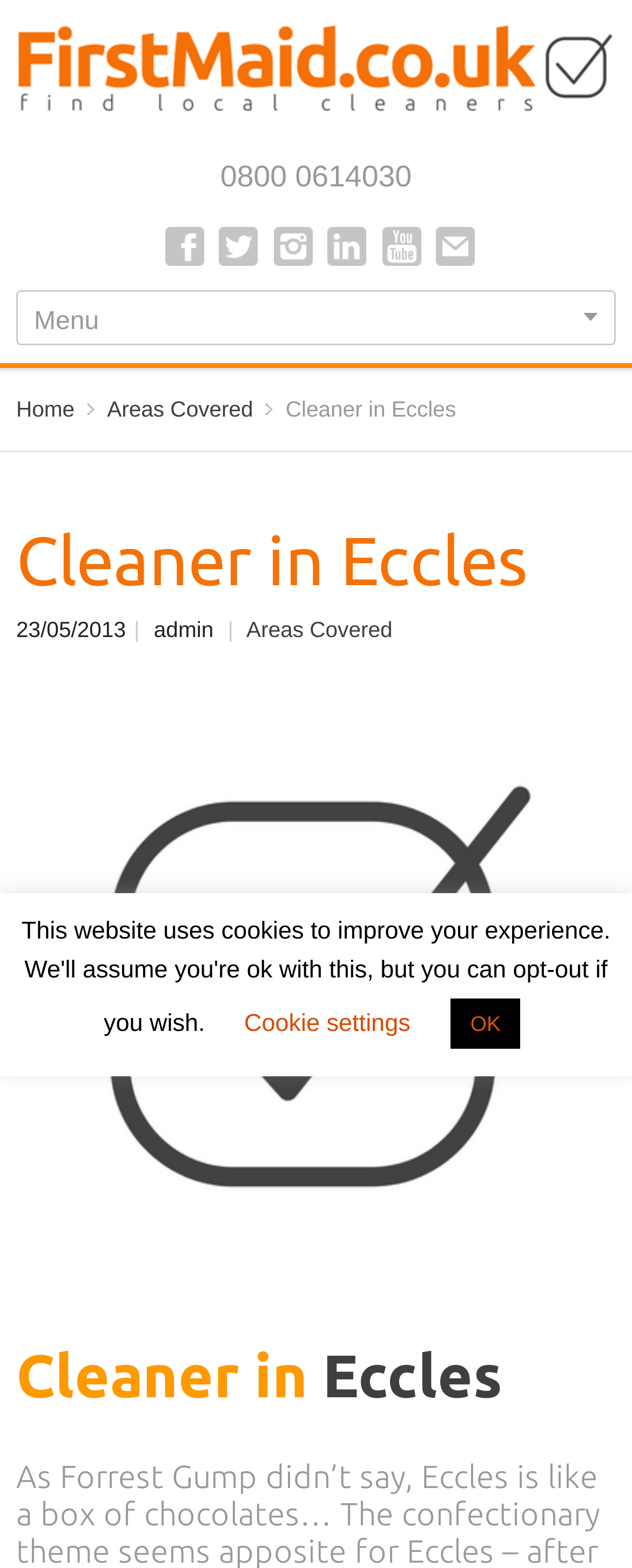Find the bounding box coordinates of the element's region that should be clicked in order to follow the given instruction: "Go to the Areas Covered page". The coordinates should consist of four float numbers between 0 and 1, i.e., [left, top, right, bottom].

[0.169, 0.253, 0.401, 0.268]